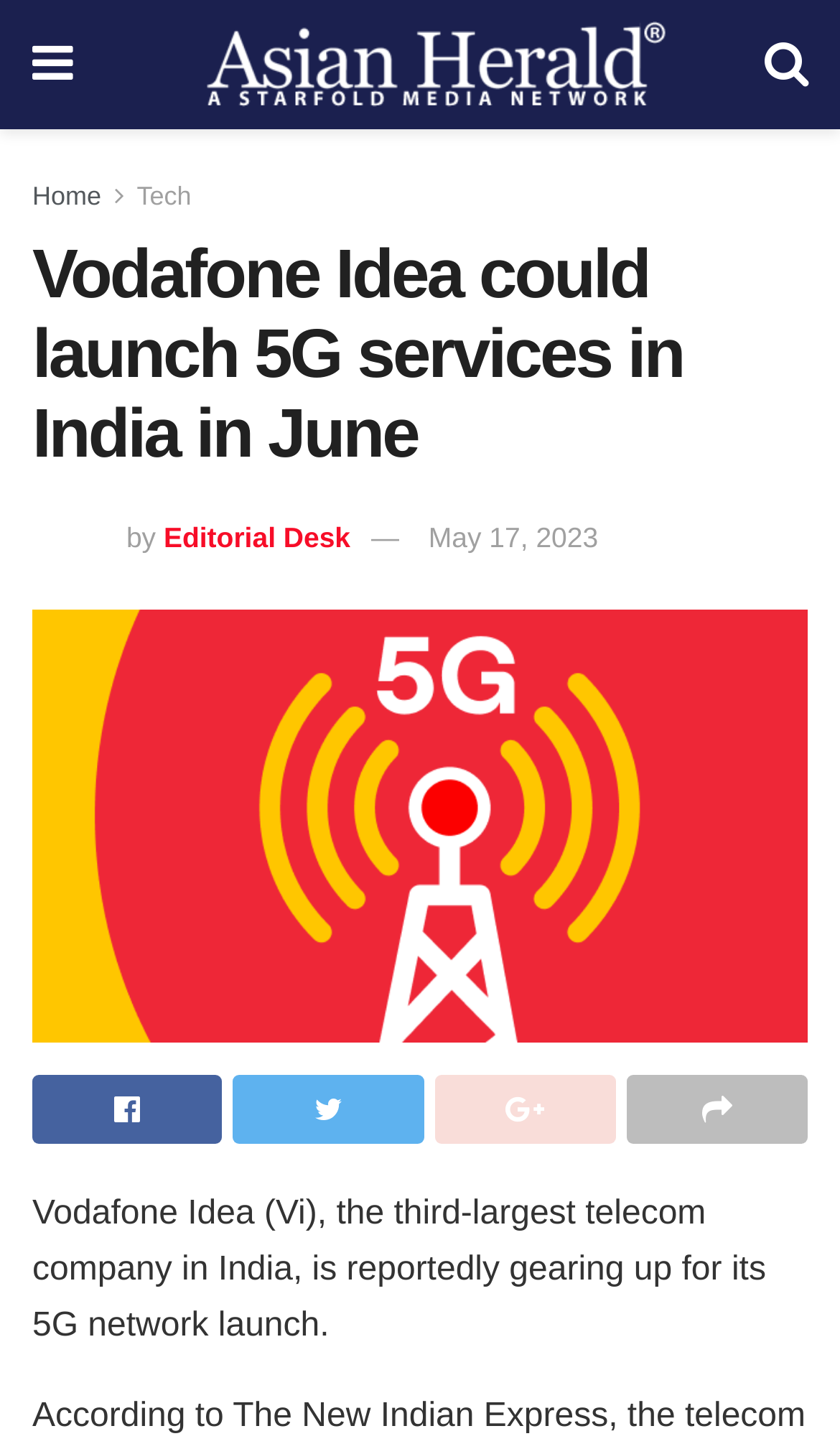Identify and provide the text content of the webpage's primary headline.

Vodafone Idea could launch 5G services in India in June